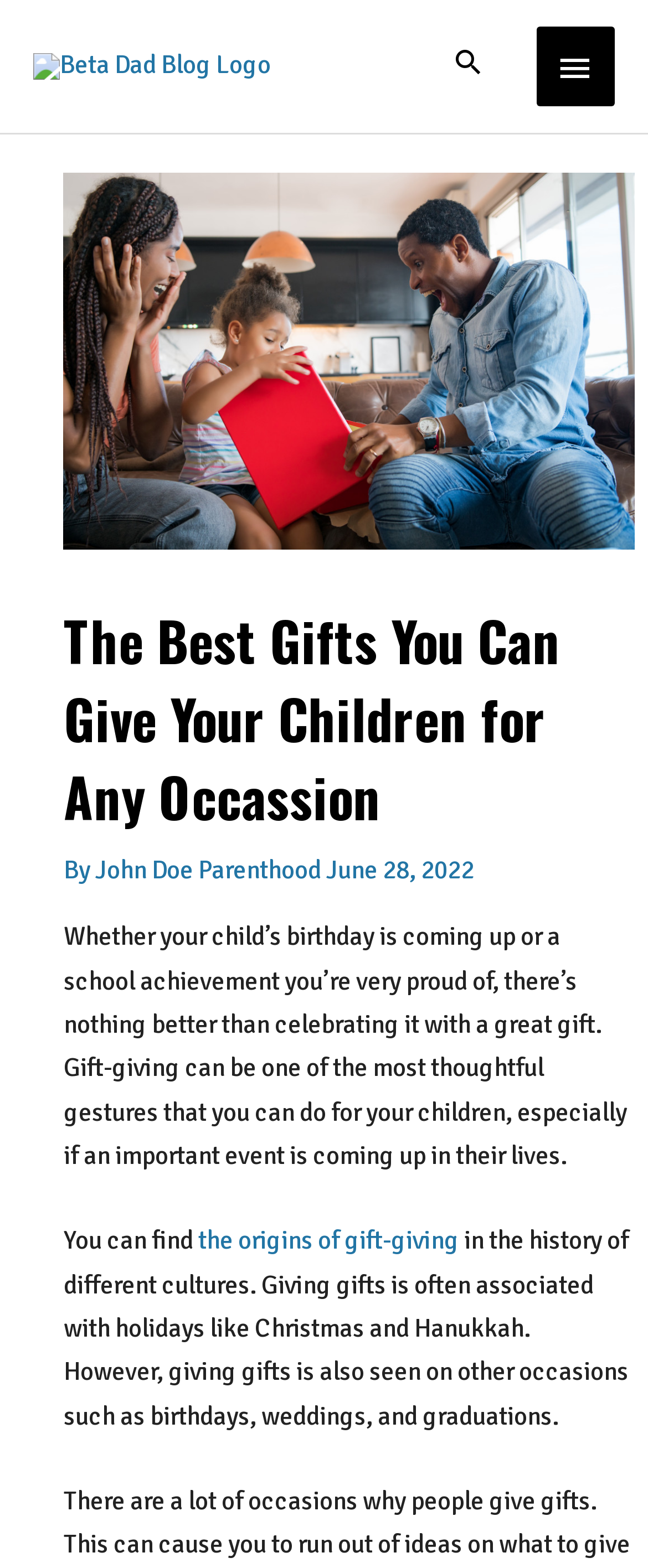What is associated with holidays like Christmas and Hanukkah? Analyze the screenshot and reply with just one word or a short phrase.

Giving gifts